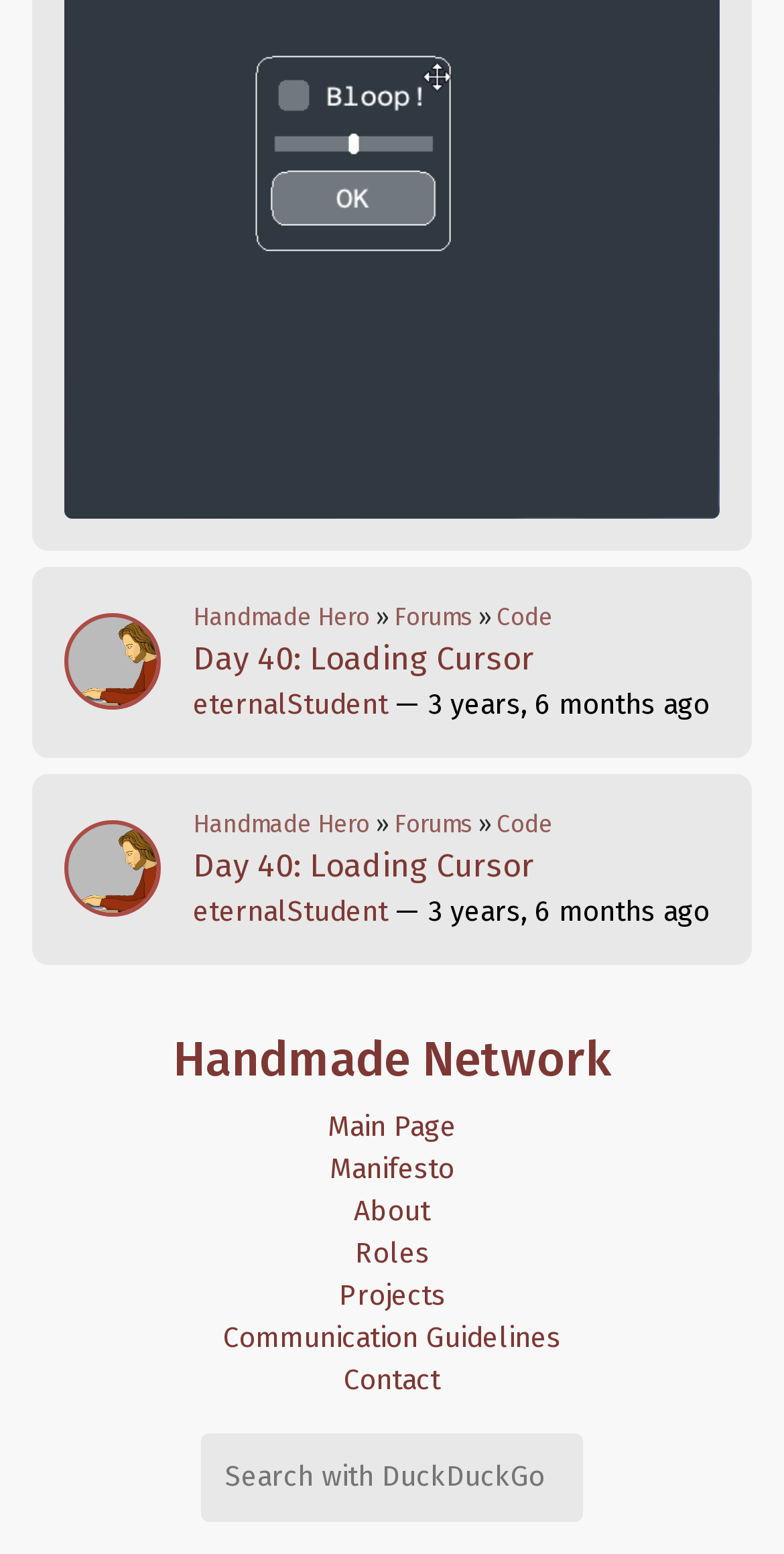Determine the bounding box coordinates of the section to be clicked to follow the instruction: "Read the post from eternalStudent". The coordinates should be given as four float numbers between 0 and 1, formatted as [left, top, right, bottom].

[0.246, 0.442, 0.495, 0.464]